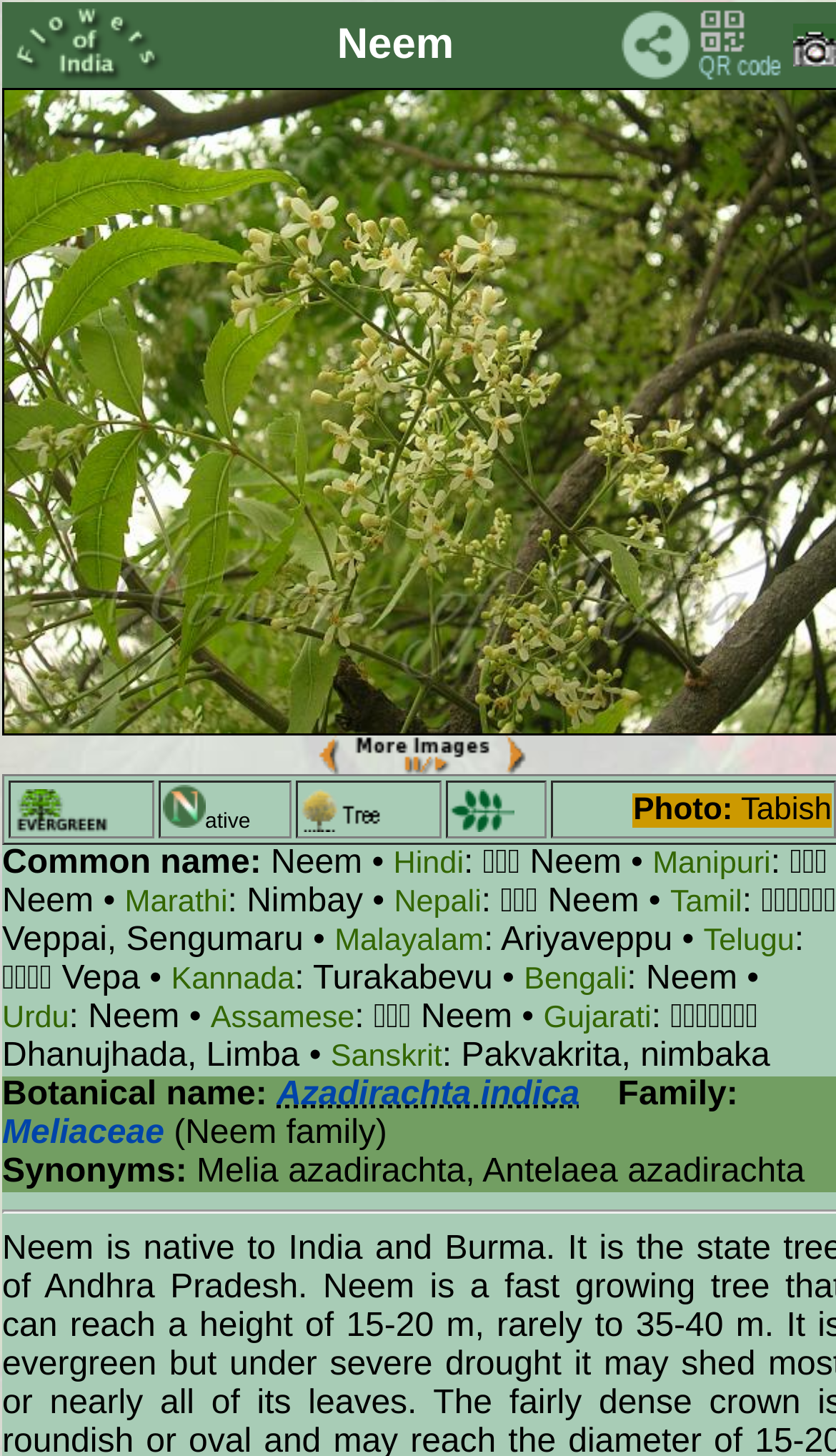Determine the bounding box coordinates for the UI element matching this description: "title="Pause/Play"".

[0.415, 0.505, 0.595, 0.523]